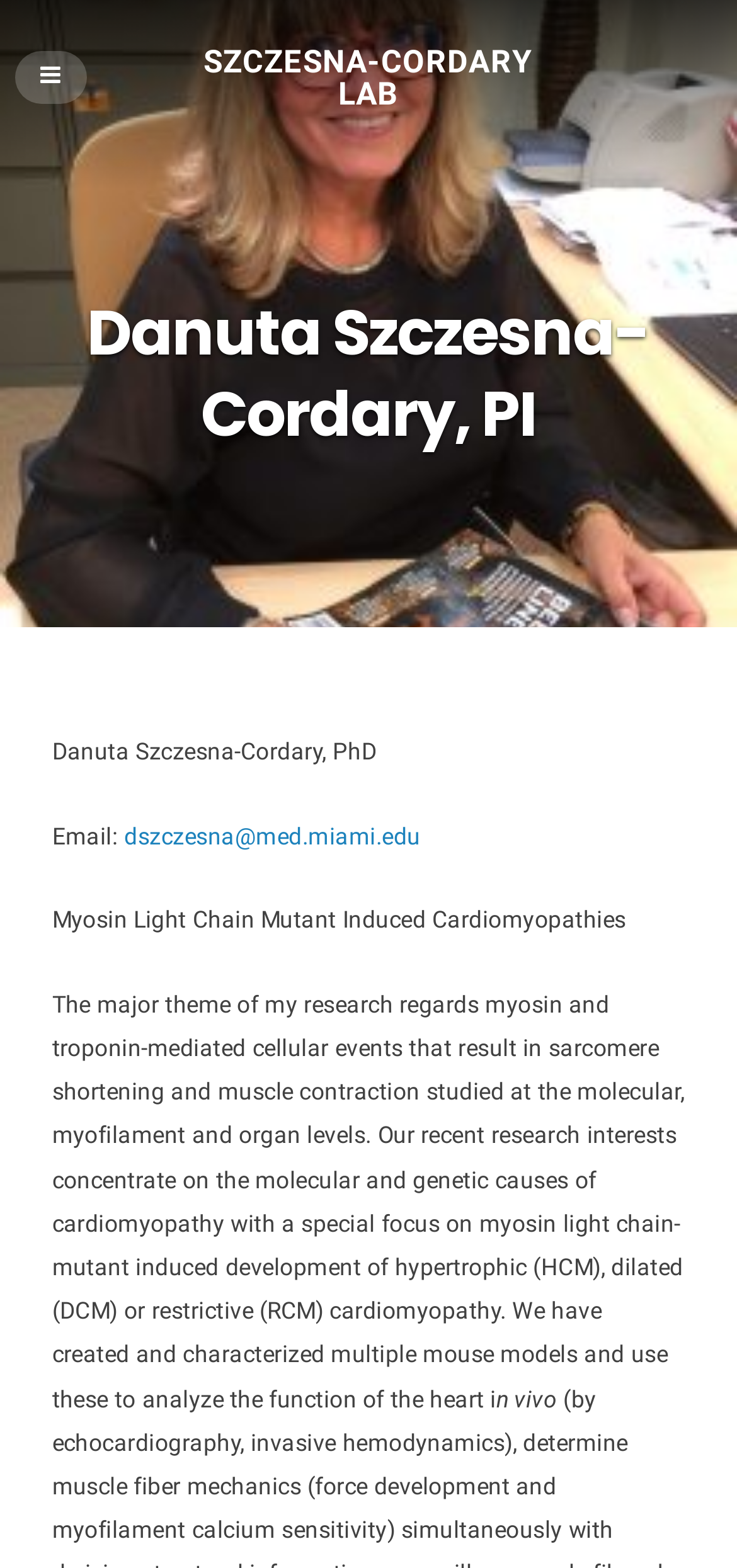Provide the bounding box coordinates of the HTML element this sentence describes: "dszczesna@med.miami.edu". The bounding box coordinates consist of four float numbers between 0 and 1, i.e., [left, top, right, bottom].

[0.169, 0.525, 0.571, 0.542]